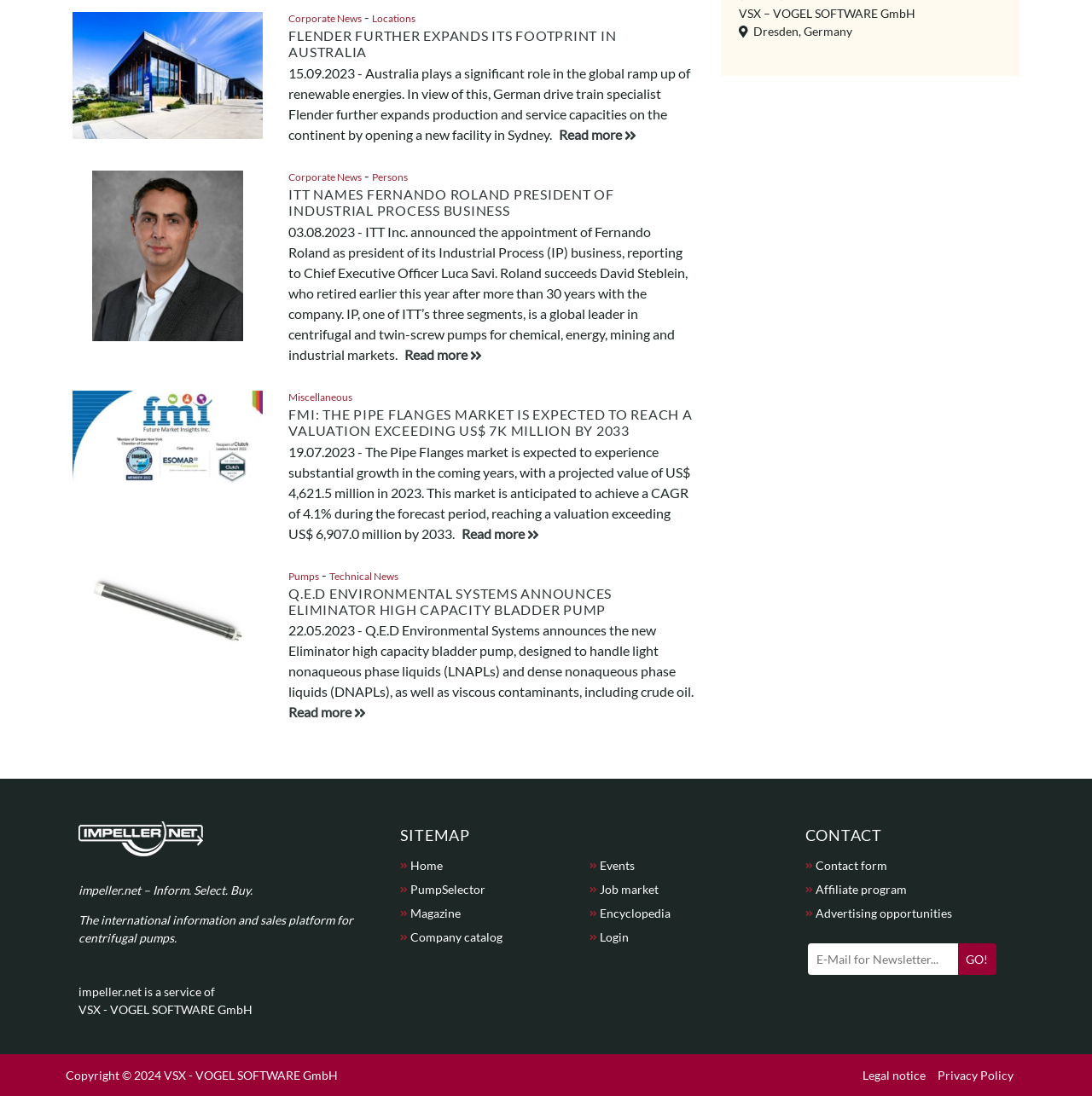Answer the question using only a single word or phrase: 
What is the company mentioned in the second article?

ITT